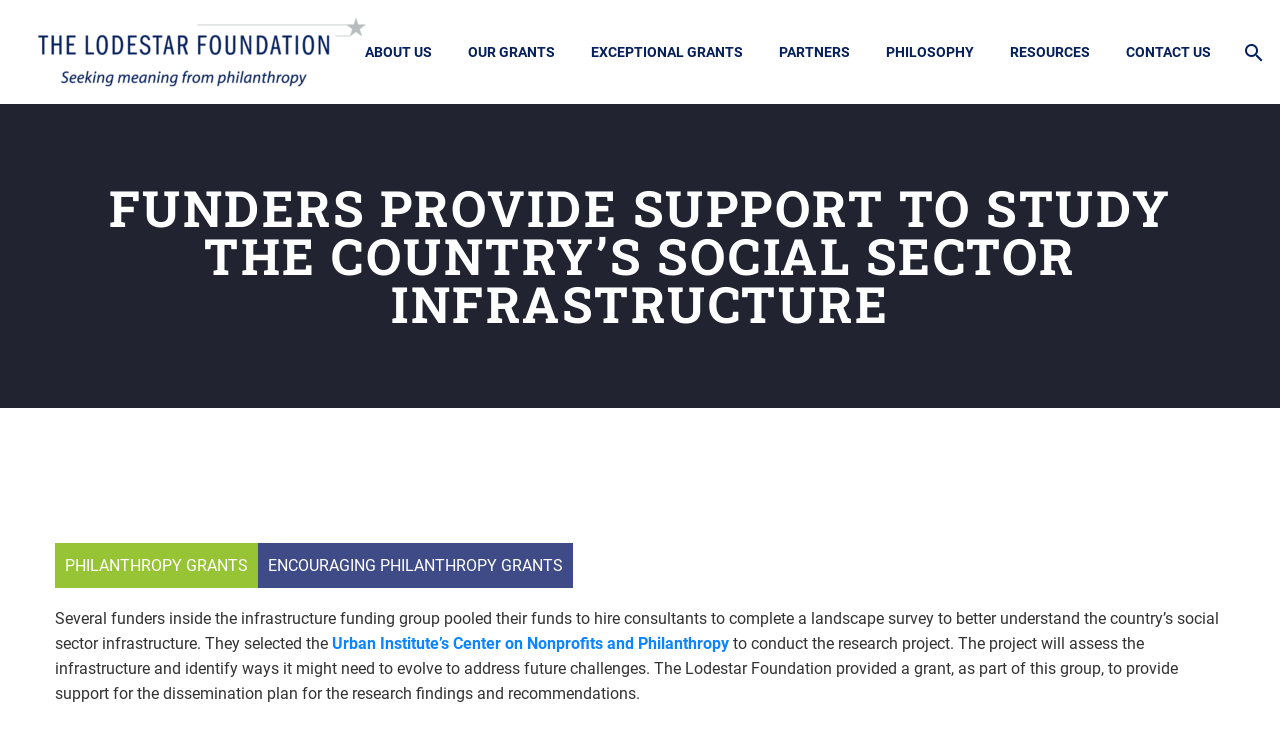Kindly provide the bounding box coordinates of the section you need to click on to fulfill the given instruction: "view the home page".

None